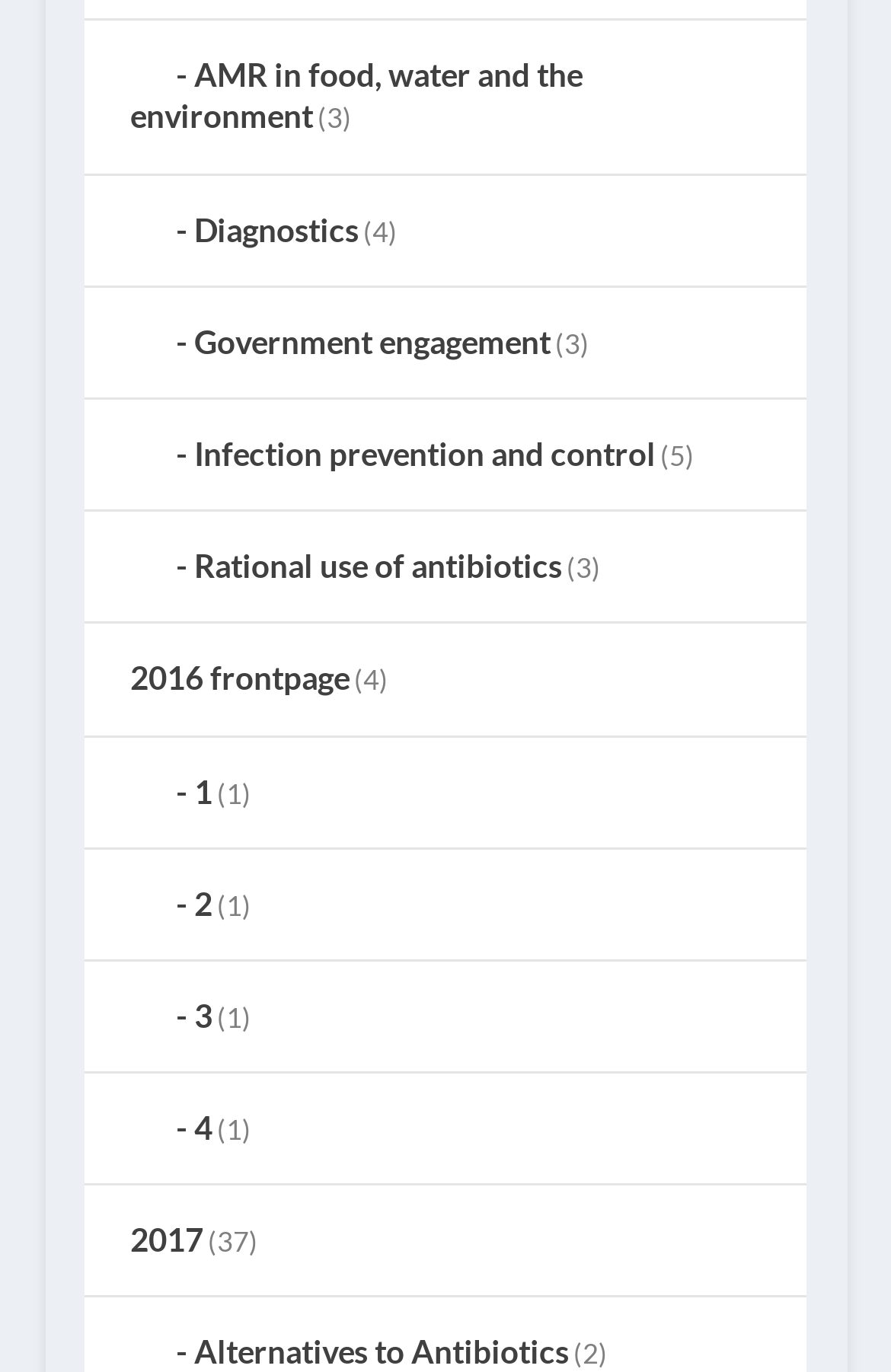Please find the bounding box coordinates of the clickable region needed to complete the following instruction: "Go to 'Diagnostics'". The bounding box coordinates must consist of four float numbers between 0 and 1, i.e., [left, top, right, bottom].

[0.146, 0.153, 0.403, 0.181]